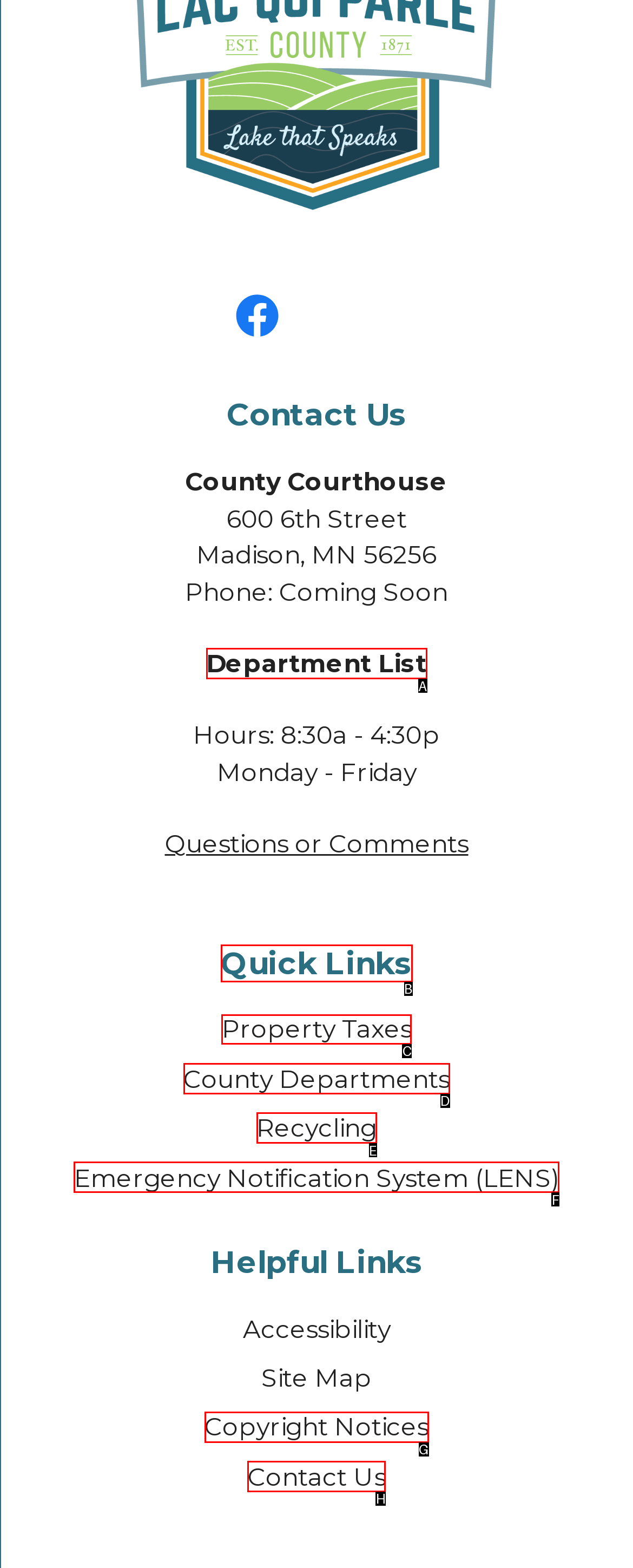To achieve the task: Access Property Taxes, indicate the letter of the correct choice from the provided options.

C